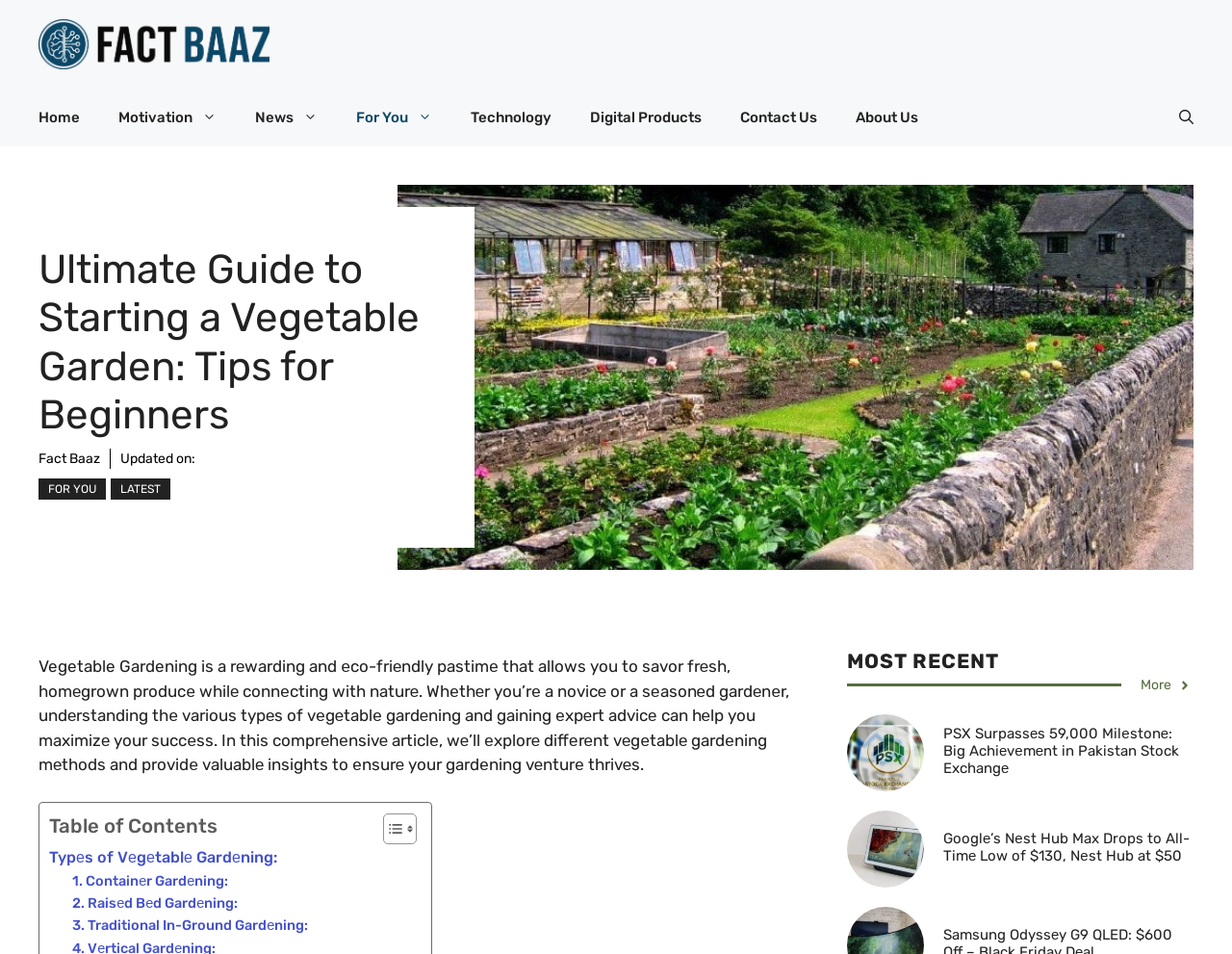What type of gardening is mentioned in the article?
Provide a detailed and well-explained answer to the question.

I determined the answer by looking at the link element '1. Container Gardening:' in the article. This suggests that one of the types of gardening mentioned in the article is container gardening.